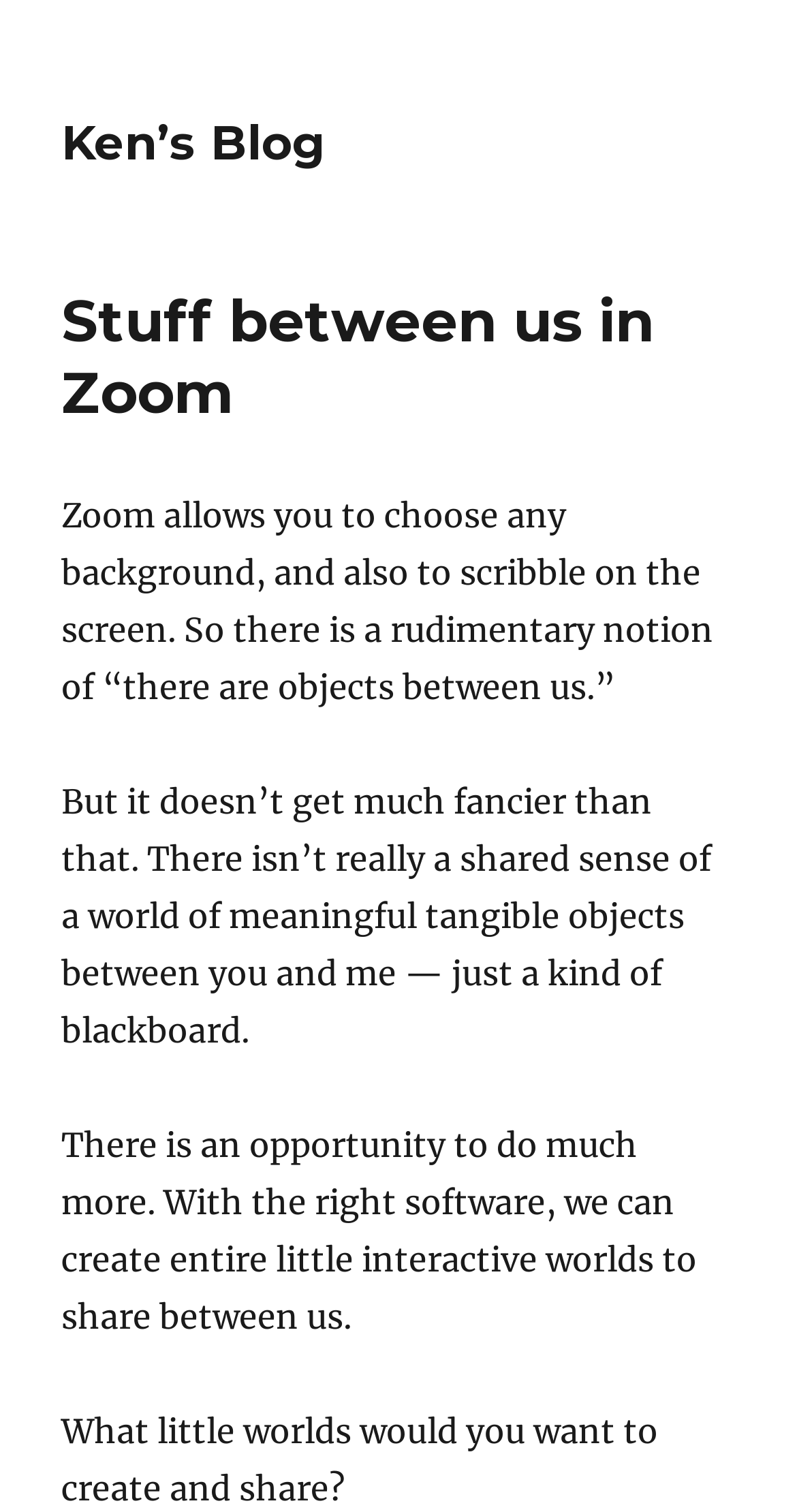Analyze and describe the webpage in a detailed narrative.

The webpage is a blog post titled "Stuff between us in Zoom – Ken’s Blog". At the top, there is a link to "Ken's Blog" which is positioned near the top left corner of the page. Below the link, there is a header section that spans almost the entire width of the page, containing the title "Stuff between us in Zoom".

Below the header, there are four paragraphs of text. The first paragraph discusses the features of Zoom, including the ability to choose a background and scribble on the screen, creating a basic sense of objects between users. The second paragraph explains the limitations of Zoom, stating that it does not provide a shared sense of a world of meaningful tangible objects between users. The third paragraph suggests that with the right software, it is possible to create interactive worlds to share between users. The fourth and final paragraph asks the question "What little worlds would you want to create and share?".

The text is arranged in a vertical column, with each paragraph positioned below the previous one, and the entire content is centered on the page. There are no images on the page.